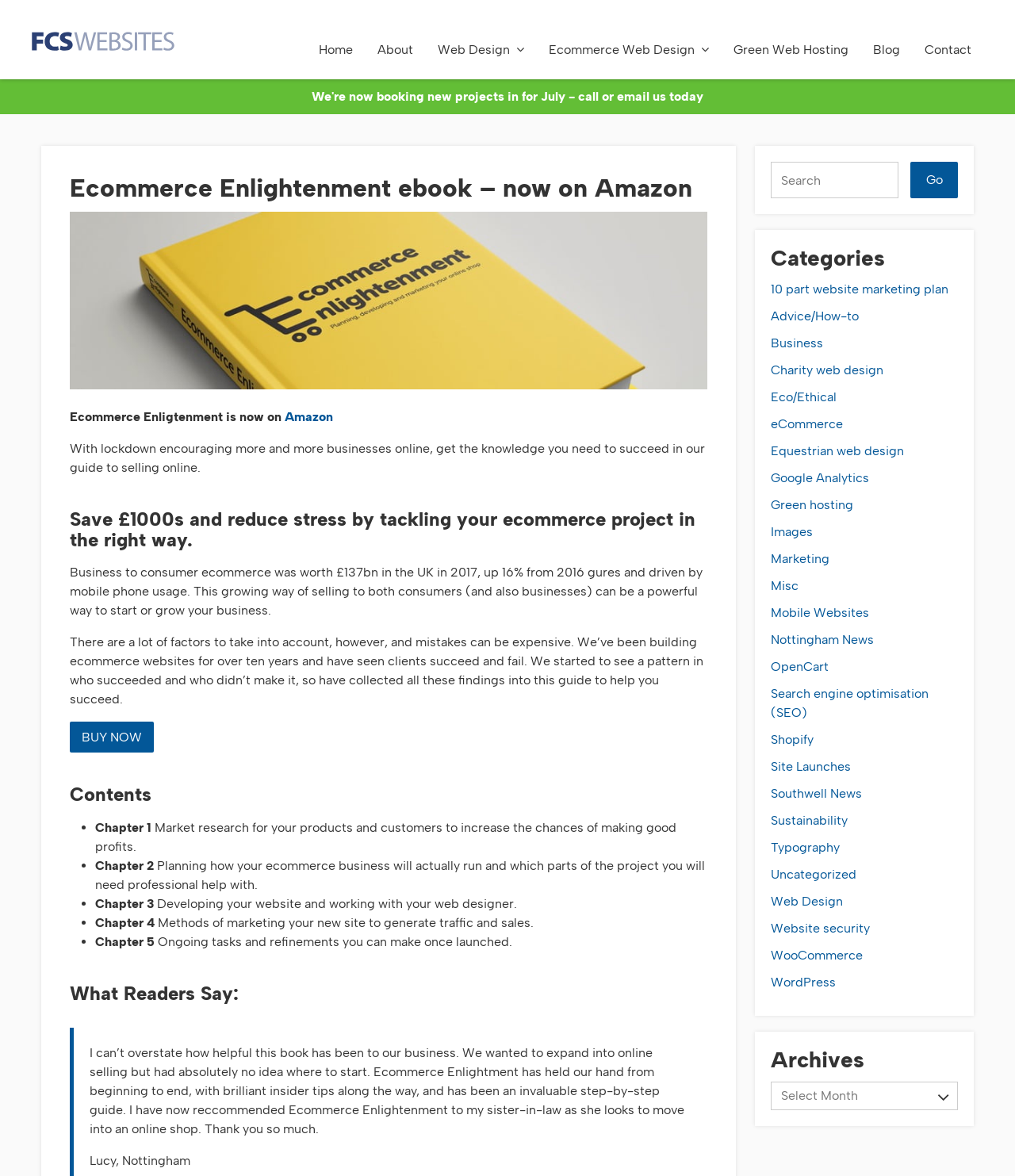Identify and provide the title of the webpage.

Ecommerce Enlightenment ebook – now on Amazon